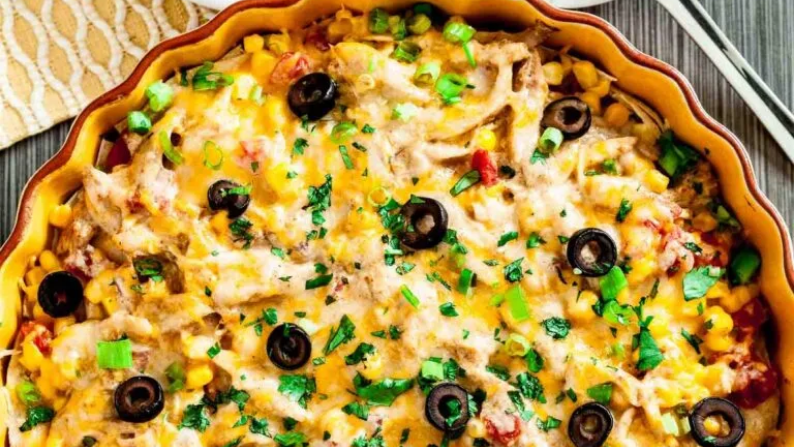Generate a detailed explanation of the scene depicted in the image.

A delicious and inviting Healthier Chicken Enchilada Casserole is beautifully presented in a golden-brown baking dish. The casserole is generously topped with melted cheese, including vibrant yellow cheddar, and is garnished with fresh green onions and a sprinkle of cilantro, adding a pop of color. Black olives are artfully scattered across the surface, enhancing both the visual appeal and flavor profile. The creamy mixture underneath, featuring shredded chicken, corn, and other nutritious ingredients, promises a satisfying and wholesome meal. Perfect for family dinners, this dish exemplifies a tasty yet healthy option for busy weeknights, ensuring meals remain both flavorful and nutritious.